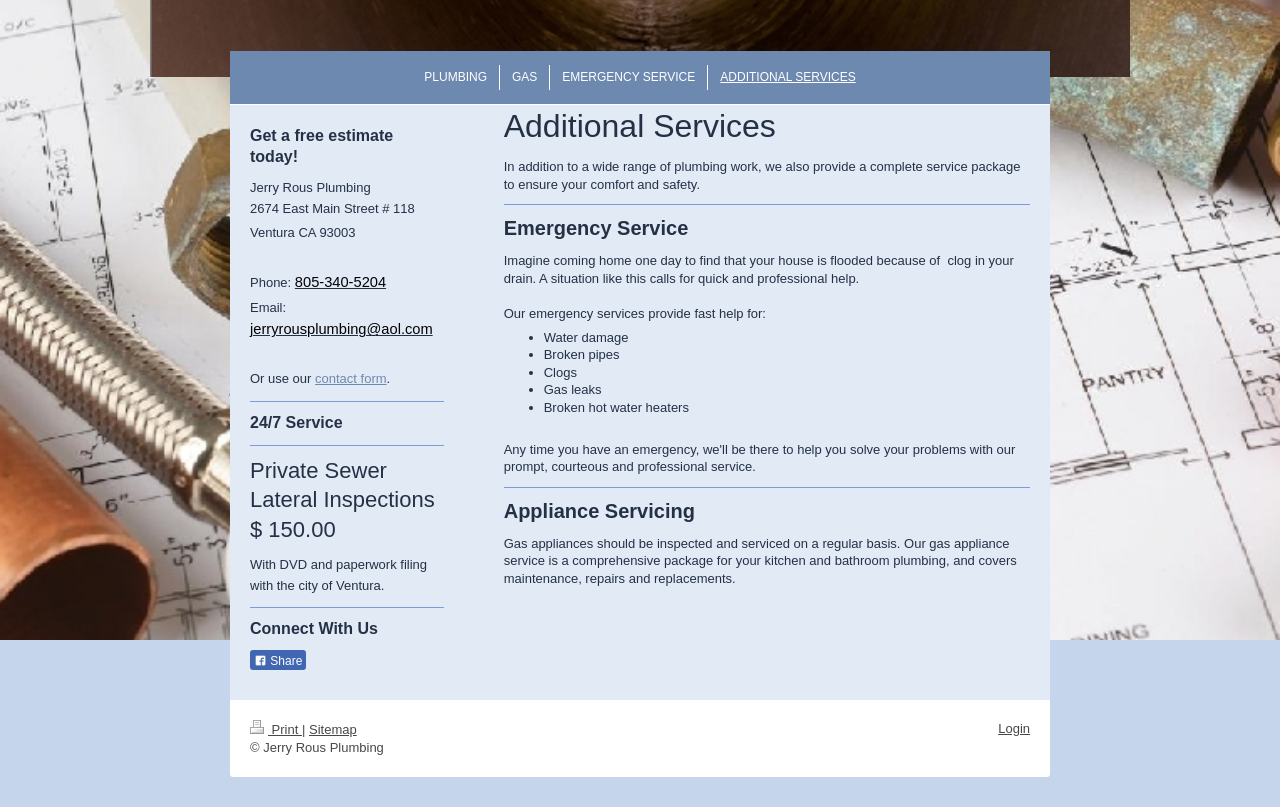Given the webpage screenshot, identify the bounding box of the UI element that matches this description: "contact form".

[0.246, 0.46, 0.302, 0.479]